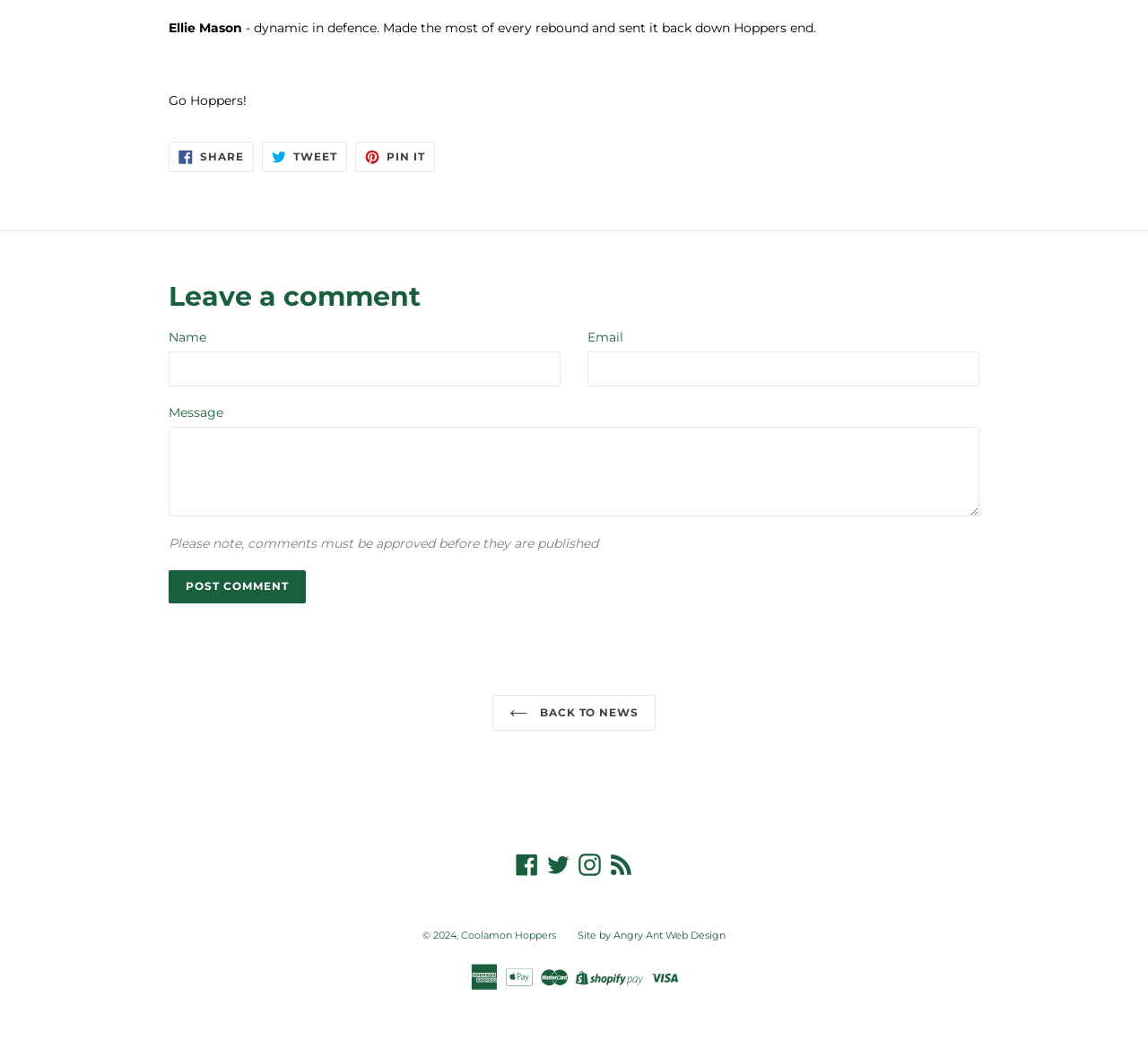Pinpoint the bounding box coordinates of the clickable element needed to complete the instruction: "Go back to news". The coordinates should be provided as four float numbers between 0 and 1: [left, top, right, bottom].

[0.429, 0.668, 0.571, 0.702]